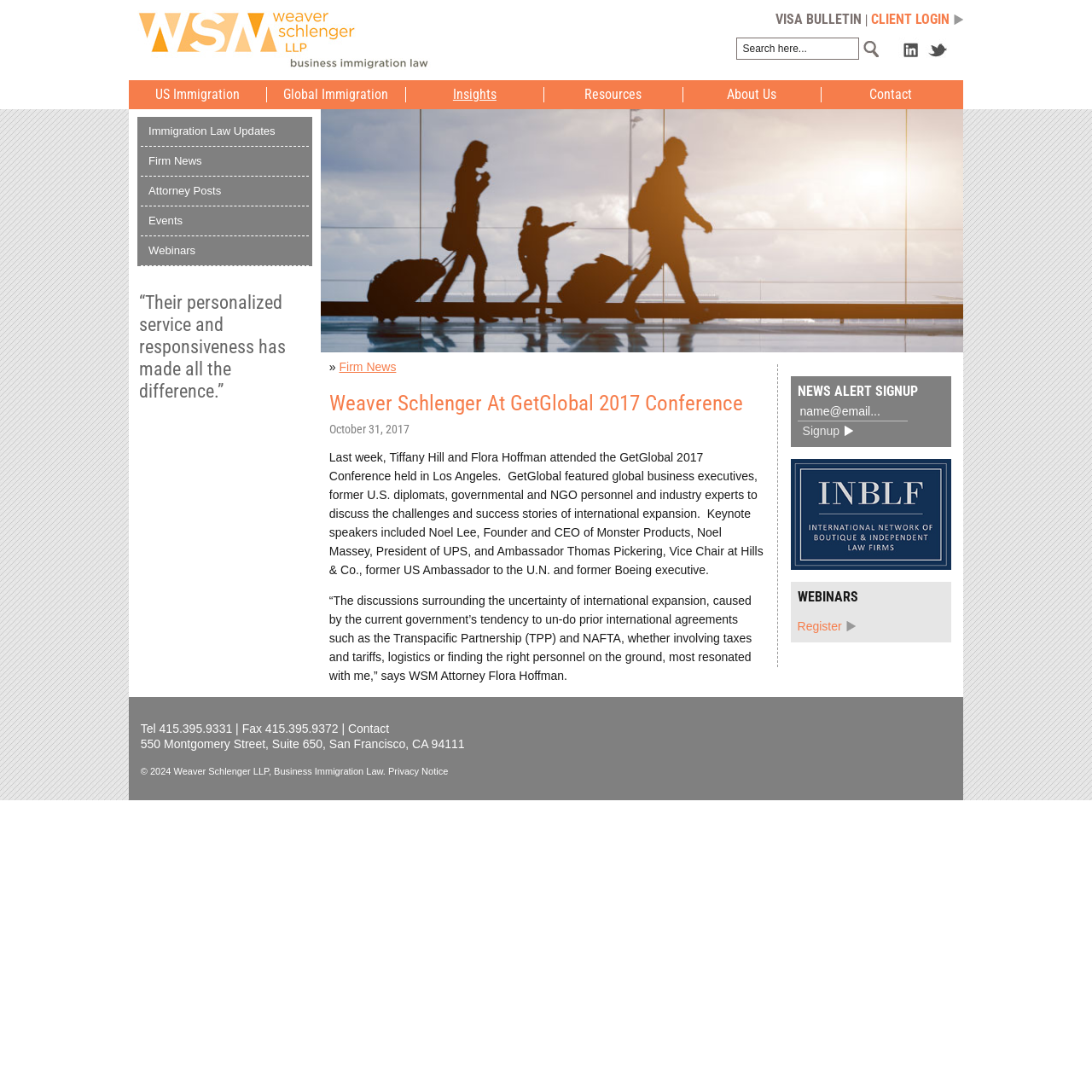Illustrate the webpage's structure and main components comprehensively.

This webpage is about Weaver Schlenger, a business immigration law firm. At the top, there is a logo and a navigation menu with links to "US Immigration", "Global Immigration", "Insights", "Resources", "About Us", and "Contact". Below the navigation menu, there is a large image of Tiffany Hill and Flora Hoffman attending the GetGlobal 2017 Conference.

The main content of the webpage is divided into two sections. On the left, there is a section with a heading "Weaver Schlenger At GetGlobal 2017 Conference" and a subheading "October 31, 2017". Below the headings, there is a paragraph of text describing the conference, including the keynote speakers and the topics discussed. There is also a quote from WSM Attorney Flora Hoffman about her experience at the conference.

On the right, there is a section with a heading "NEWS ALERT SIGNUP" where users can enter their email address to sign up for news alerts. Below this section, there is a heading "WEBINARS" with a link to register for webinars. There are also several links to other sections of the website, including "Immigration Law Updates", "Firm News", "Attorney Posts", "Events", and "Webinars".

At the bottom of the webpage, there is a section with contact information, including a phone number, fax number, and address. There is also a link to the firm's privacy notice and a copyright notice.

Throughout the webpage, there are several images, including the logo, the image of Tiffany Hill and Flora Hoffman, and an image of the INBFL logo. There are also several social media links, including LinkedIn and Twitter.